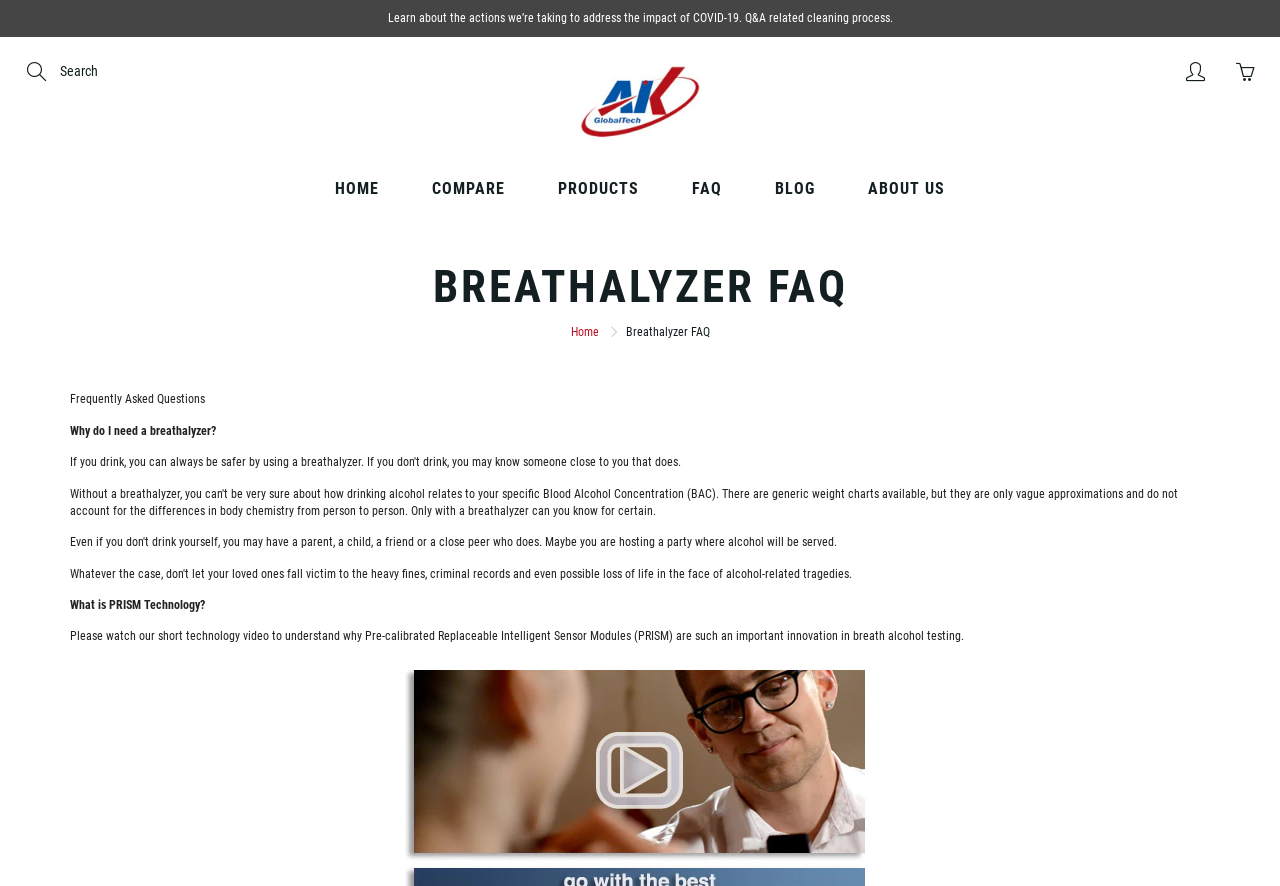Determine the bounding box coordinates for the area that should be clicked to carry out the following instruction: "Watch PRISM technology video".

[0.316, 0.885, 0.684, 0.901]